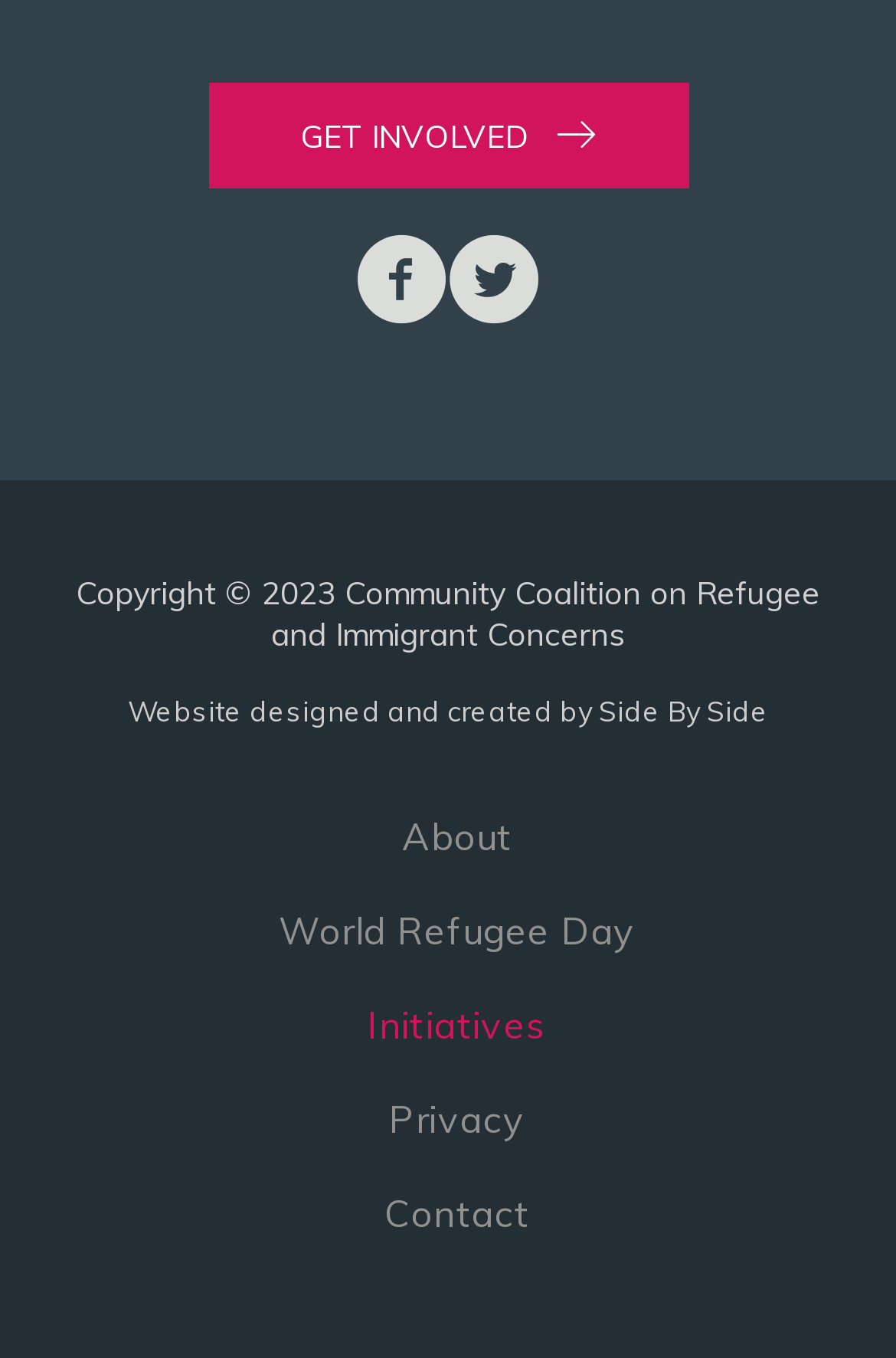Please find the bounding box coordinates for the clickable element needed to perform this instruction: "Click the GET INVOLVED button".

[0.232, 0.06, 0.768, 0.138]